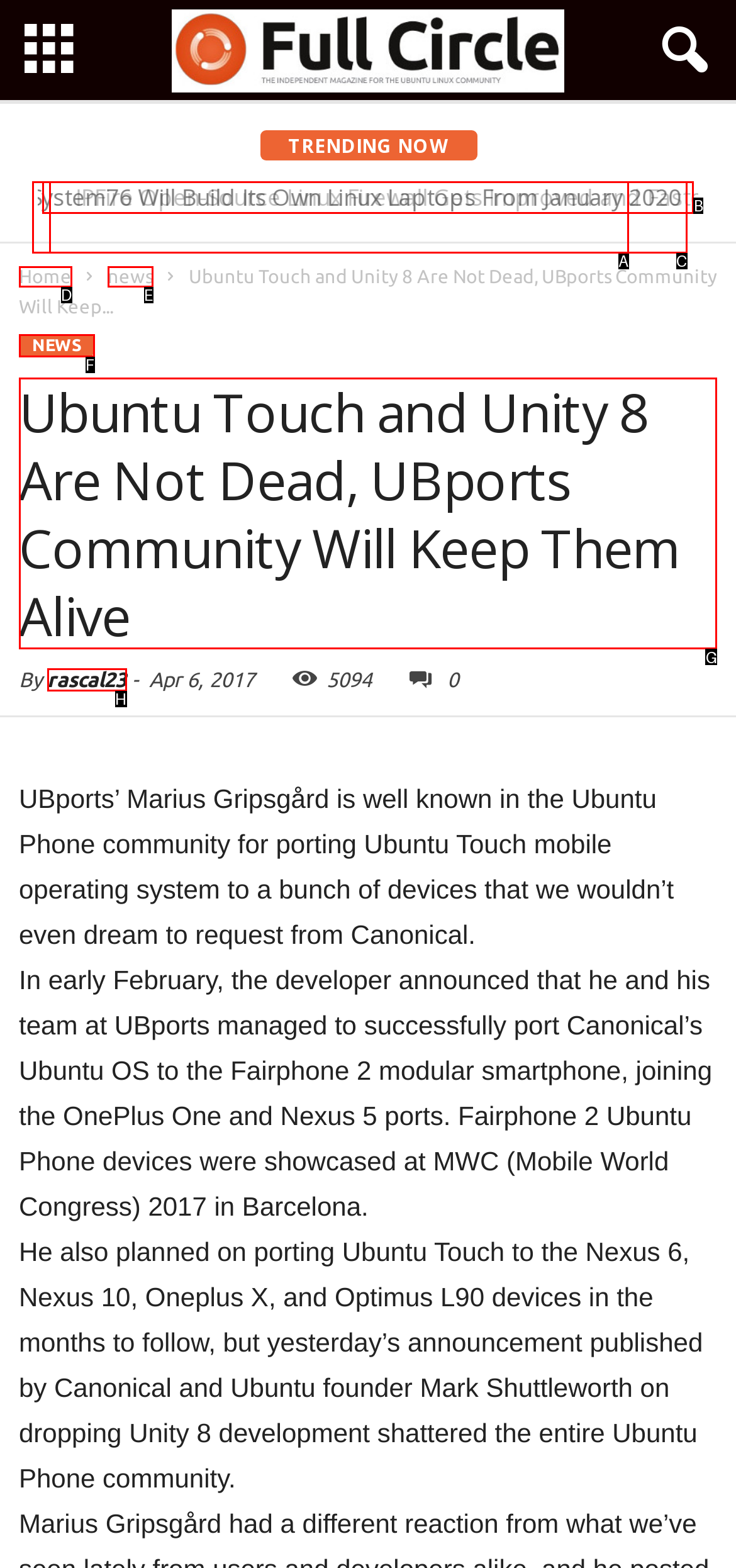Which UI element should you click on to achieve the following task: Read the article about Ubuntu Touch and Unity 8? Provide the letter of the correct option.

G